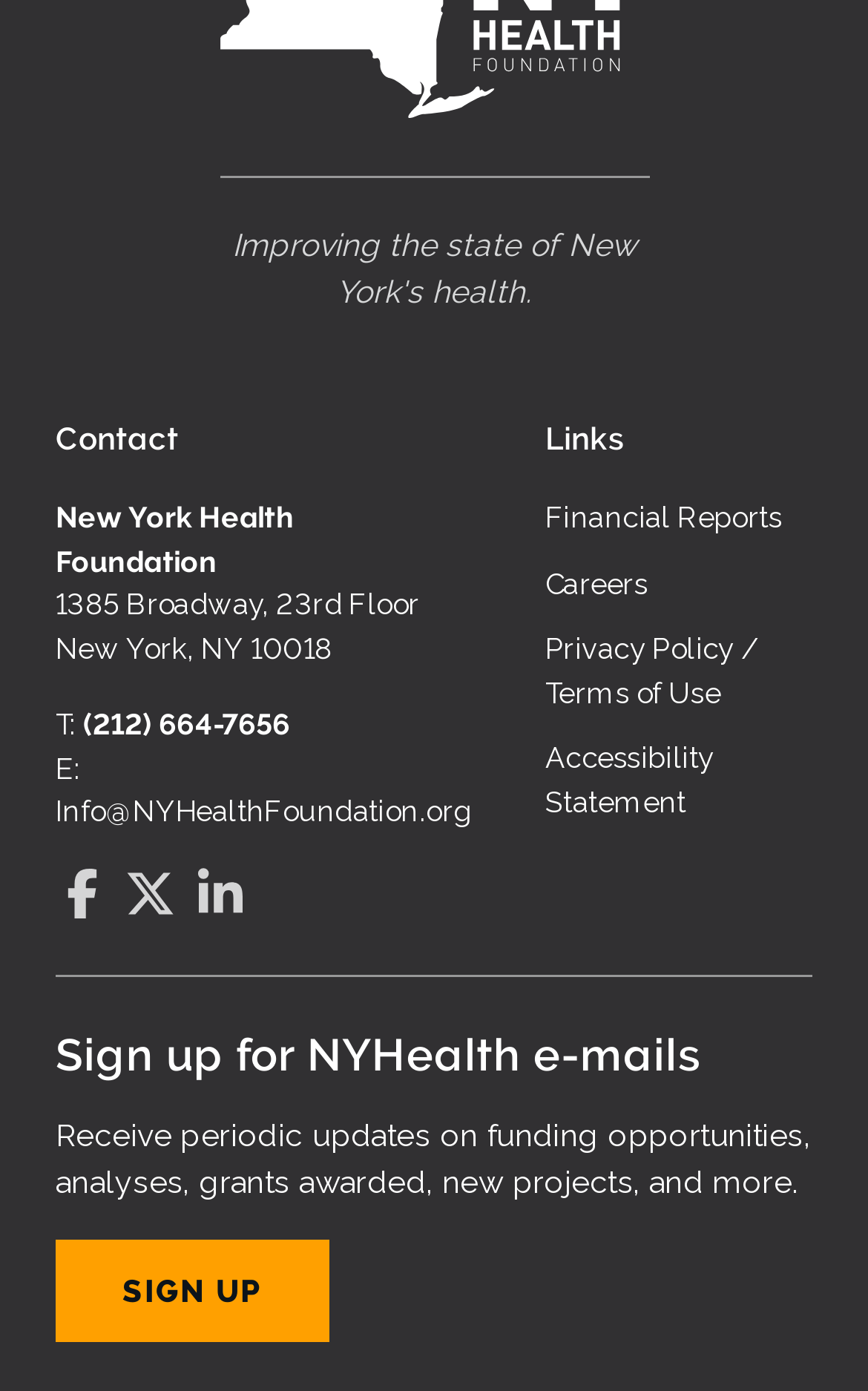Identify the bounding box coordinates necessary to click and complete the given instruction: "View contact information".

[0.064, 0.292, 0.526, 0.342]